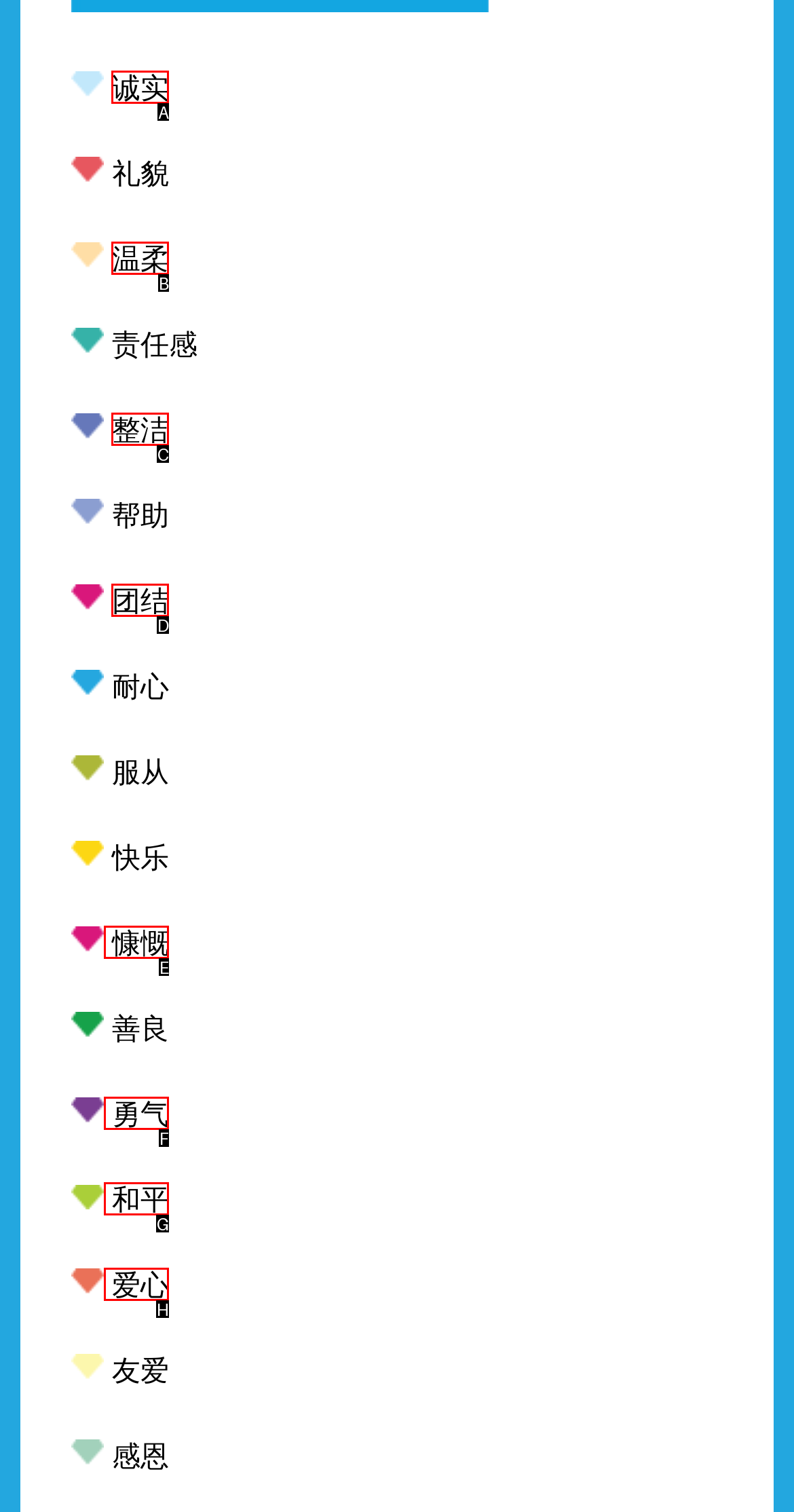From the given options, choose the HTML element that aligns with the description: parent_node: Partners In Prayer. Respond with the letter of the selected element.

None